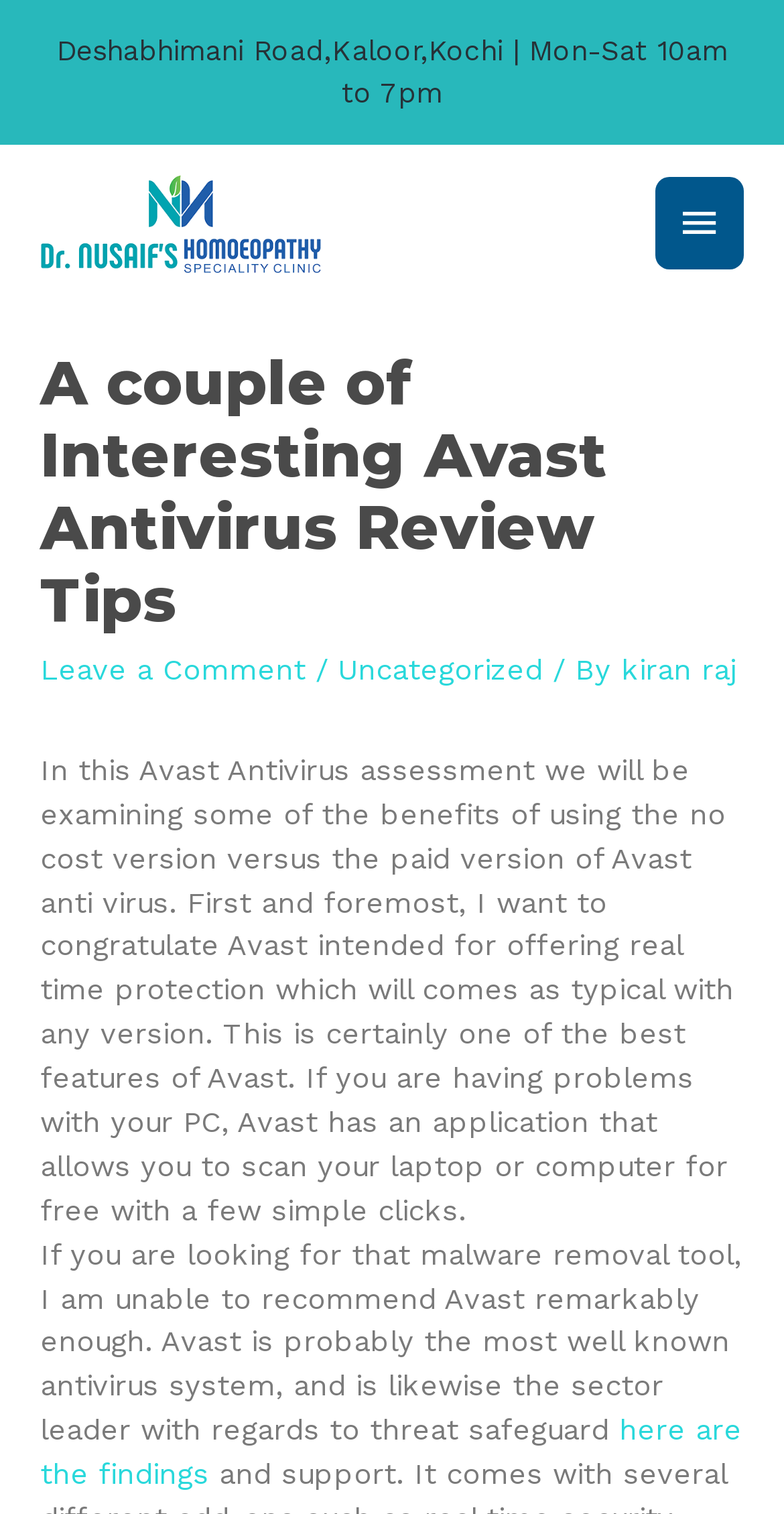Locate the UI element that matches the description here are the findings in the webpage screenshot. Return the bounding box coordinates in the format (top-left x, top-left y, bottom-right x, bottom-right y), with values ranging from 0 to 1.

[0.051, 0.933, 0.946, 0.986]